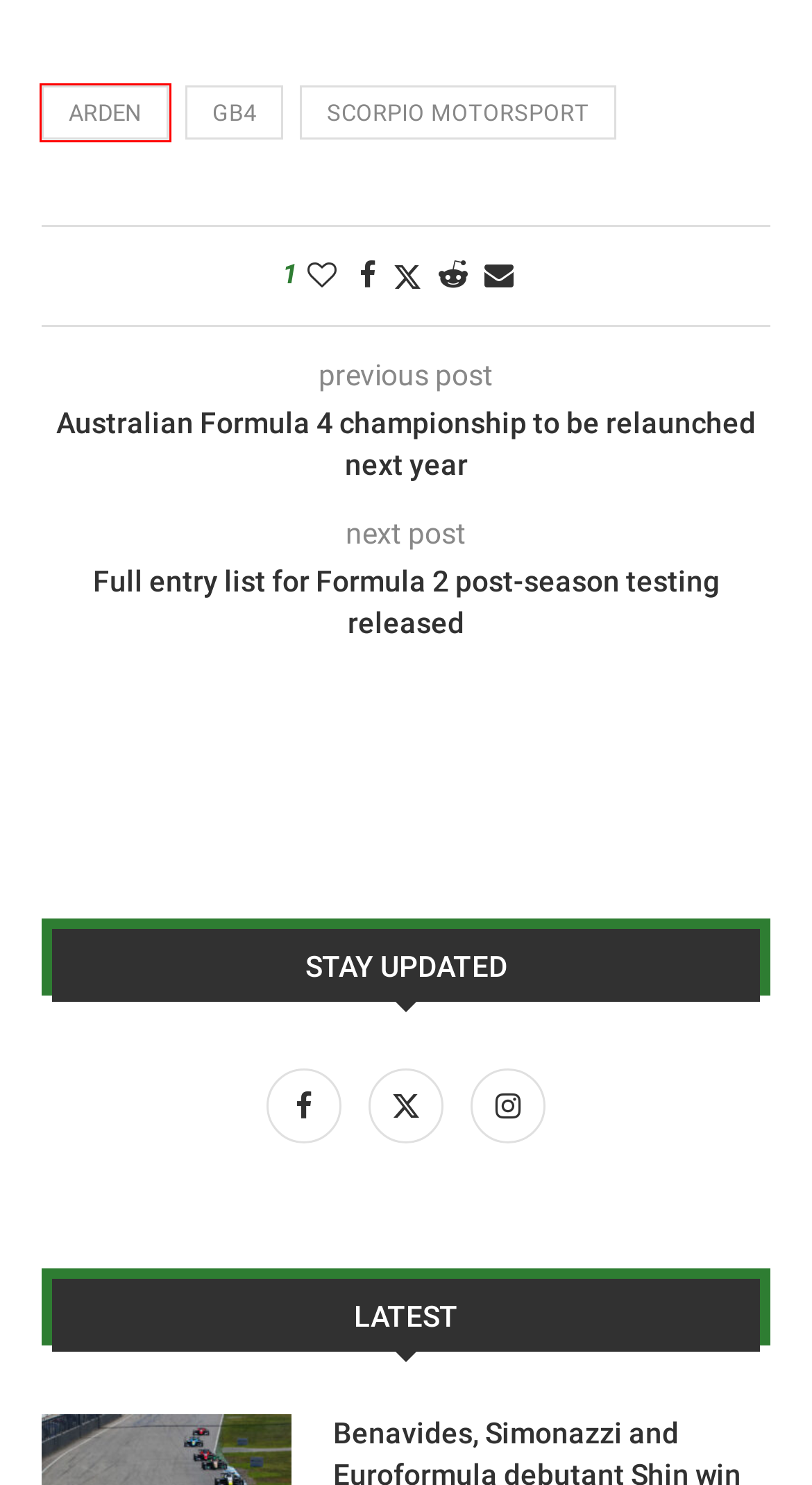View the screenshot of the webpage containing a red bounding box around a UI element. Select the most fitting webpage description for the new page shown after the element in the red bounding box is clicked. Here are the candidates:
A. VAR's Ivan Domingues takes surprise FREC race two pole at Hockenheim - Formula Scout
B. Australian Formula 4 championship to be relaunched next year - Formula Scout
C. Arden Archives - Formula Scout
D. Formula 2 Archives - Formula Scout
E. Privacy policy - Formula Scout
F. Full entry list for Formula 2 post-season testing released - Formula Scout
G. GB4 Archives - Formula Scout
H. Scorpio Motorsport Archives - Formula Scout

C